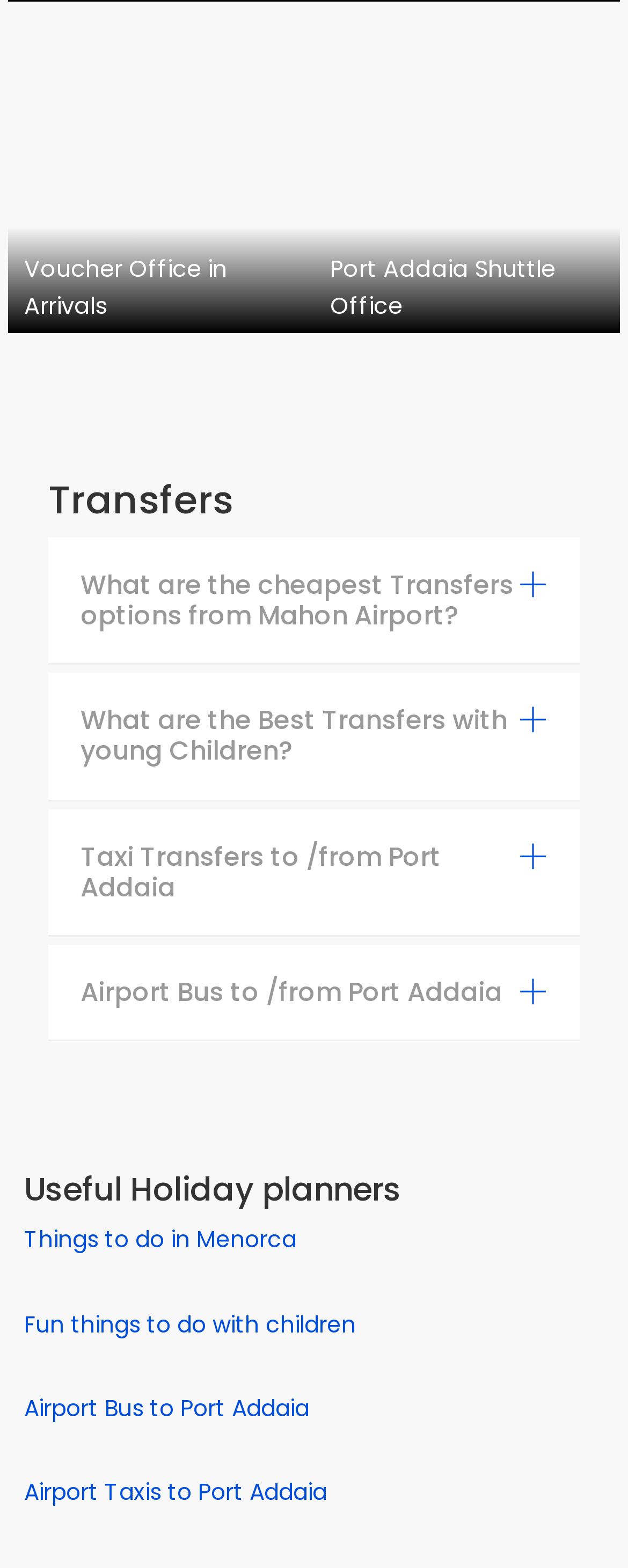What is the topic of the first transfer option?
Please provide a detailed answer to the question.

I looked at the text of the first tab in the accordion control, which is ' What are the cheapest Transfers options from Mahon Airport?' and extracted the main topic, which is 'Cheapest Transfers'.